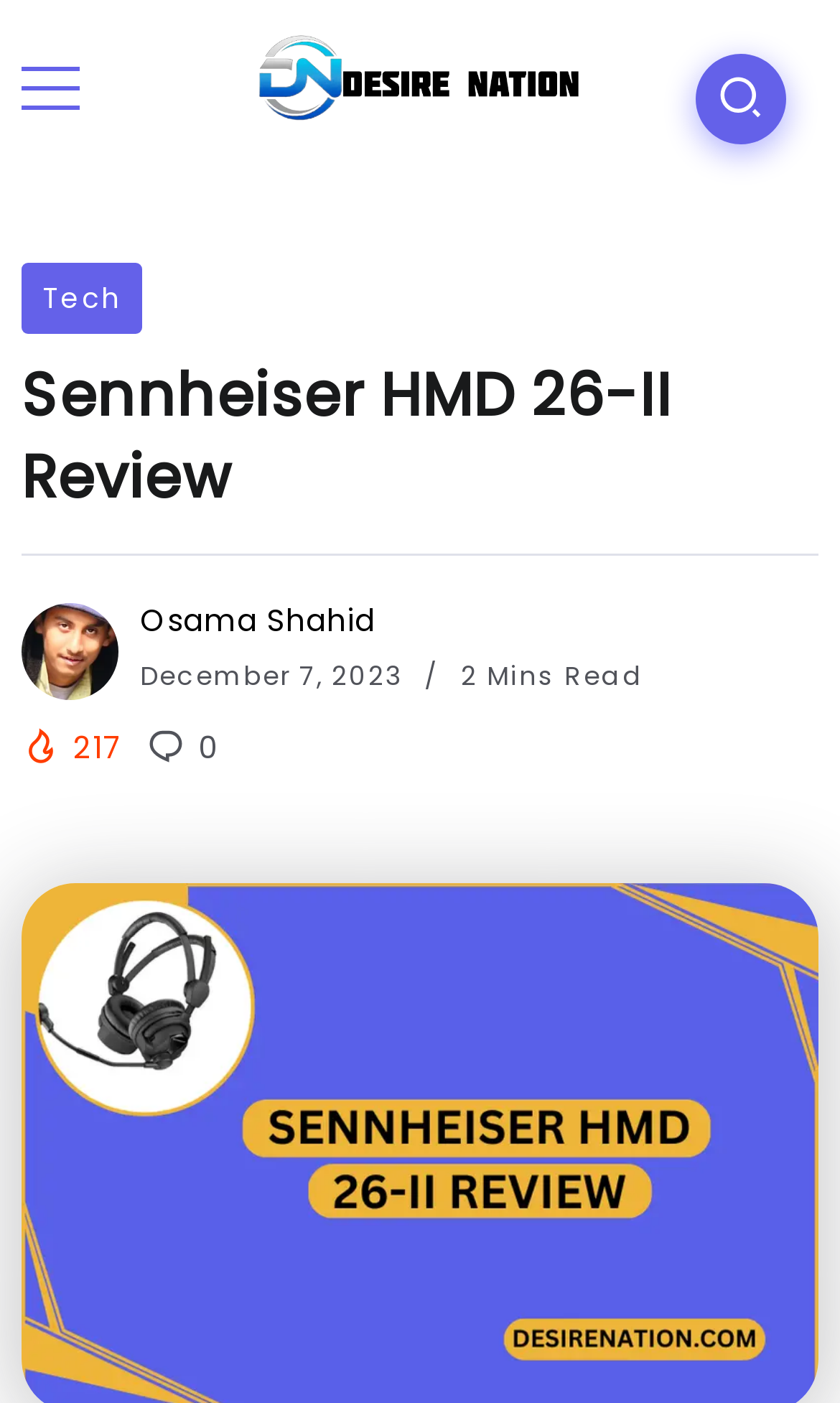What is the category of the article?
Look at the screenshot and respond with a single word or phrase.

Tech